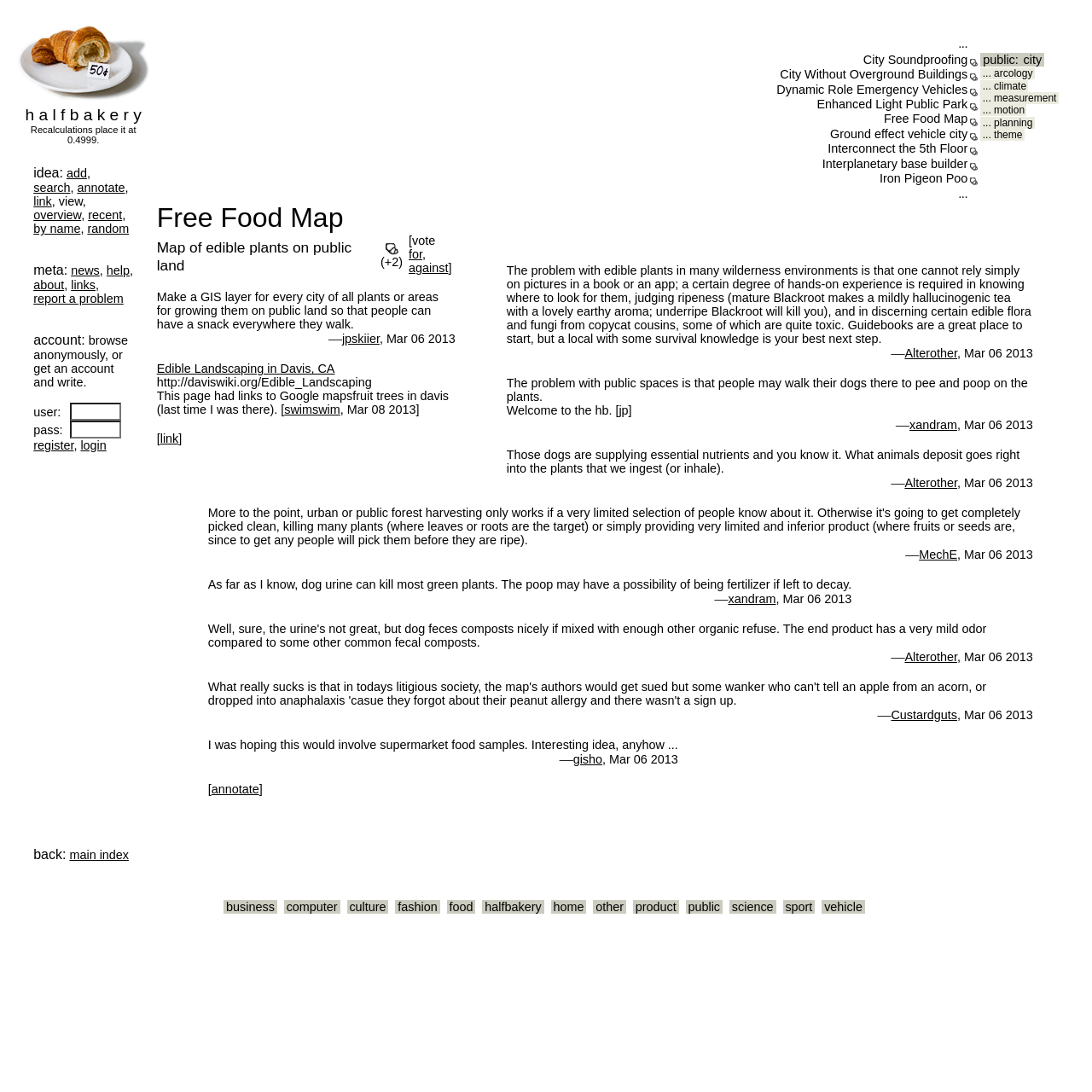Please specify the bounding box coordinates for the clickable region that will help you carry out the instruction: "search for something".

[0.031, 0.166, 0.064, 0.178]